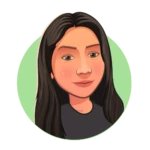Give a concise answer using one word or a phrase to the following question:
What is Milany Q's role on the team?

Content Editor